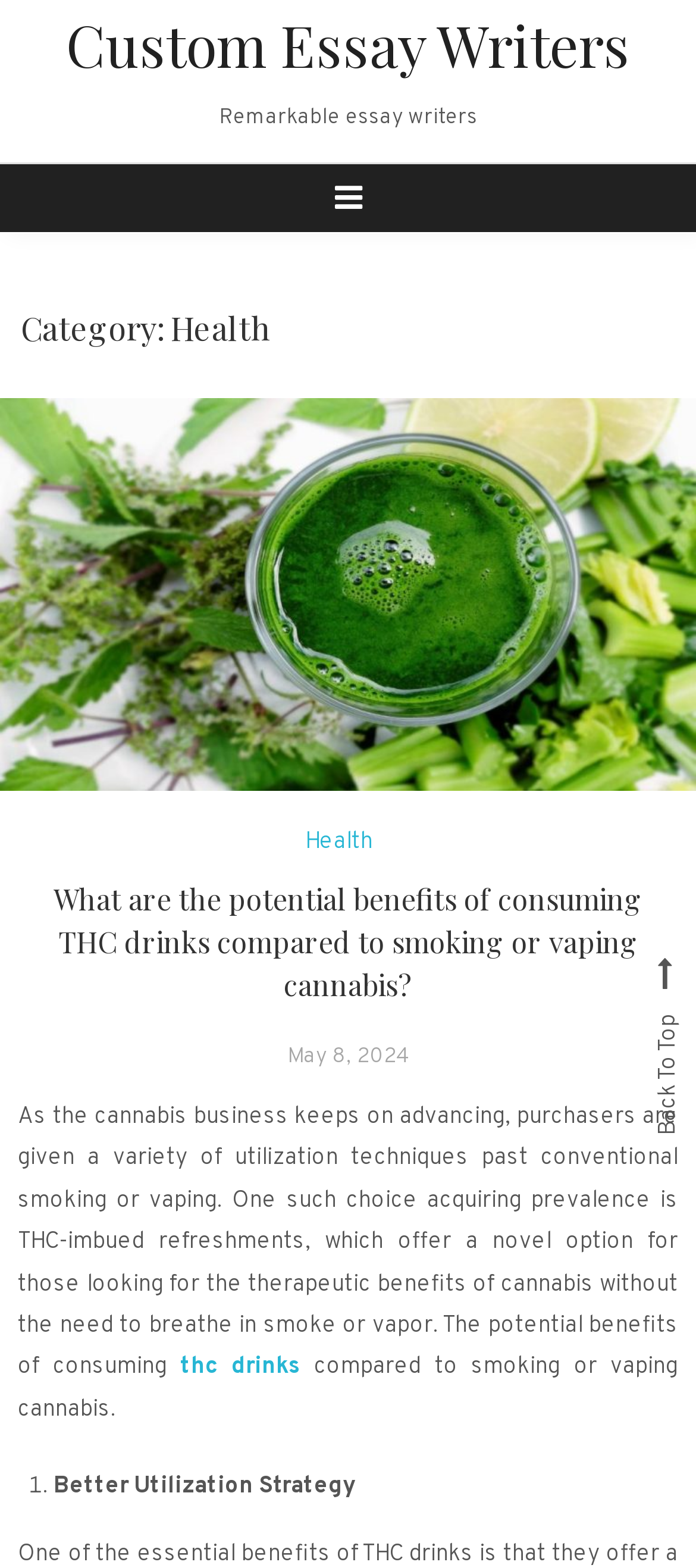What is the topic of the current article?
Please give a detailed and elaborate explanation in response to the question.

The topic of the current article can be determined by reading the text content of the webpage, specifically the sentence 'The potential benefits of consuming THC drinks compared to smoking or vaping cannabis.' which suggests that the article is discussing the benefits of THC drinks.